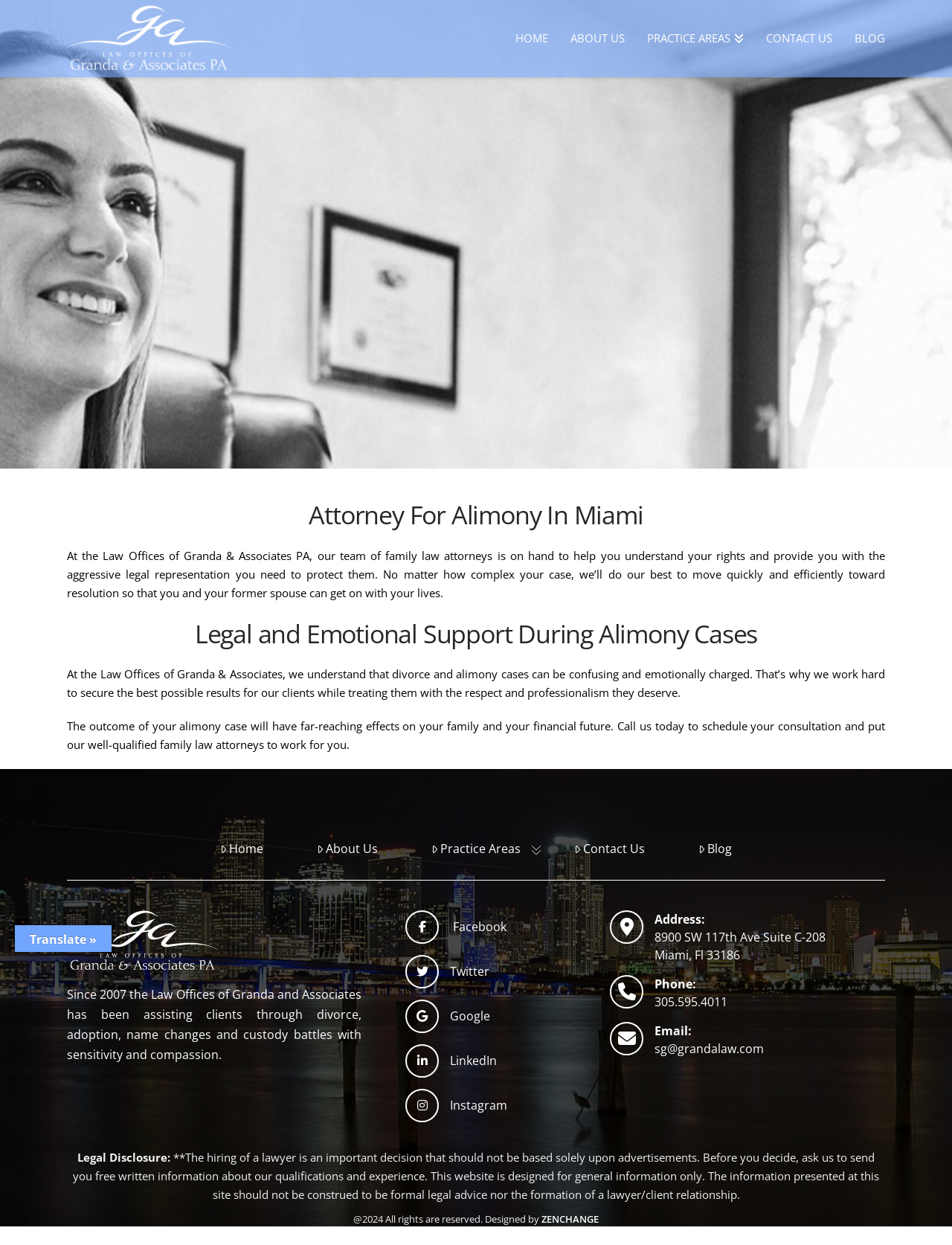What is the phone number of the law firm?
Based on the image, give a concise answer in the form of a single word or short phrase.

305.595.4011